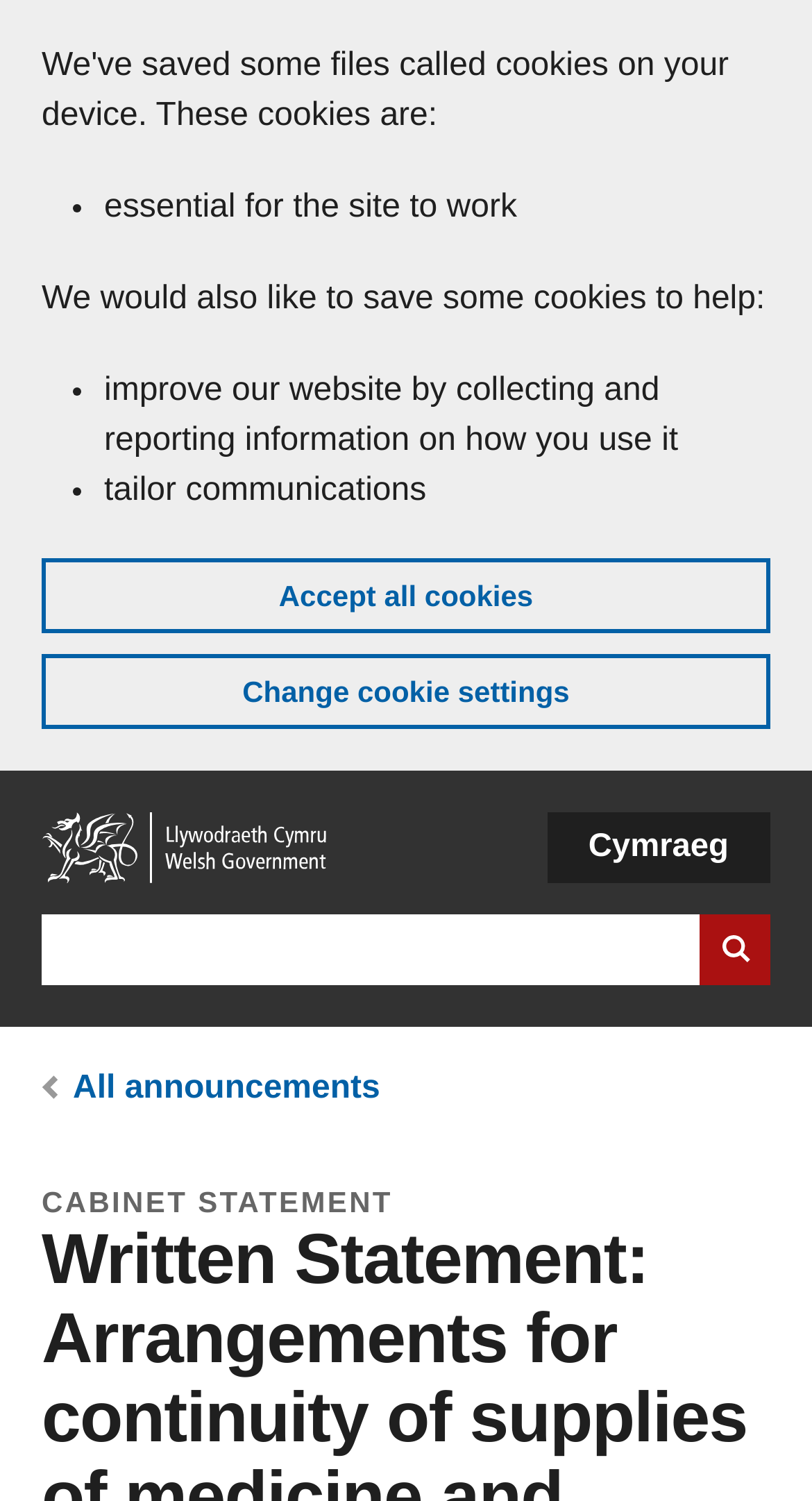Please find the bounding box for the UI element described by: "Home".

[0.051, 0.541, 0.41, 0.588]